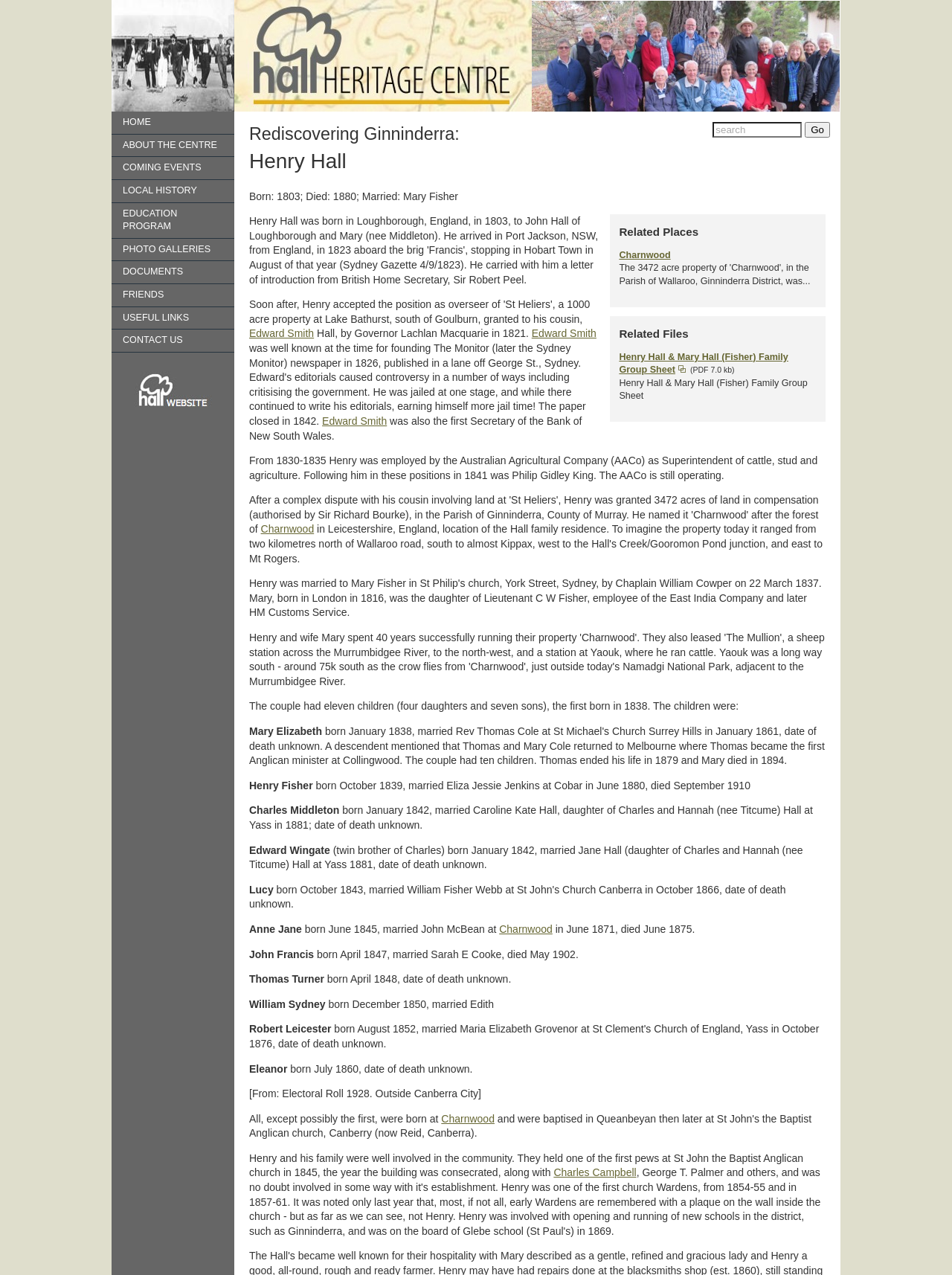Please locate the bounding box coordinates for the element that should be clicked to achieve the following instruction: "Visit the 'Charnwood' page". Ensure the coordinates are given as four float numbers between 0 and 1, i.e., [left, top, right, bottom].

[0.65, 0.196, 0.704, 0.204]